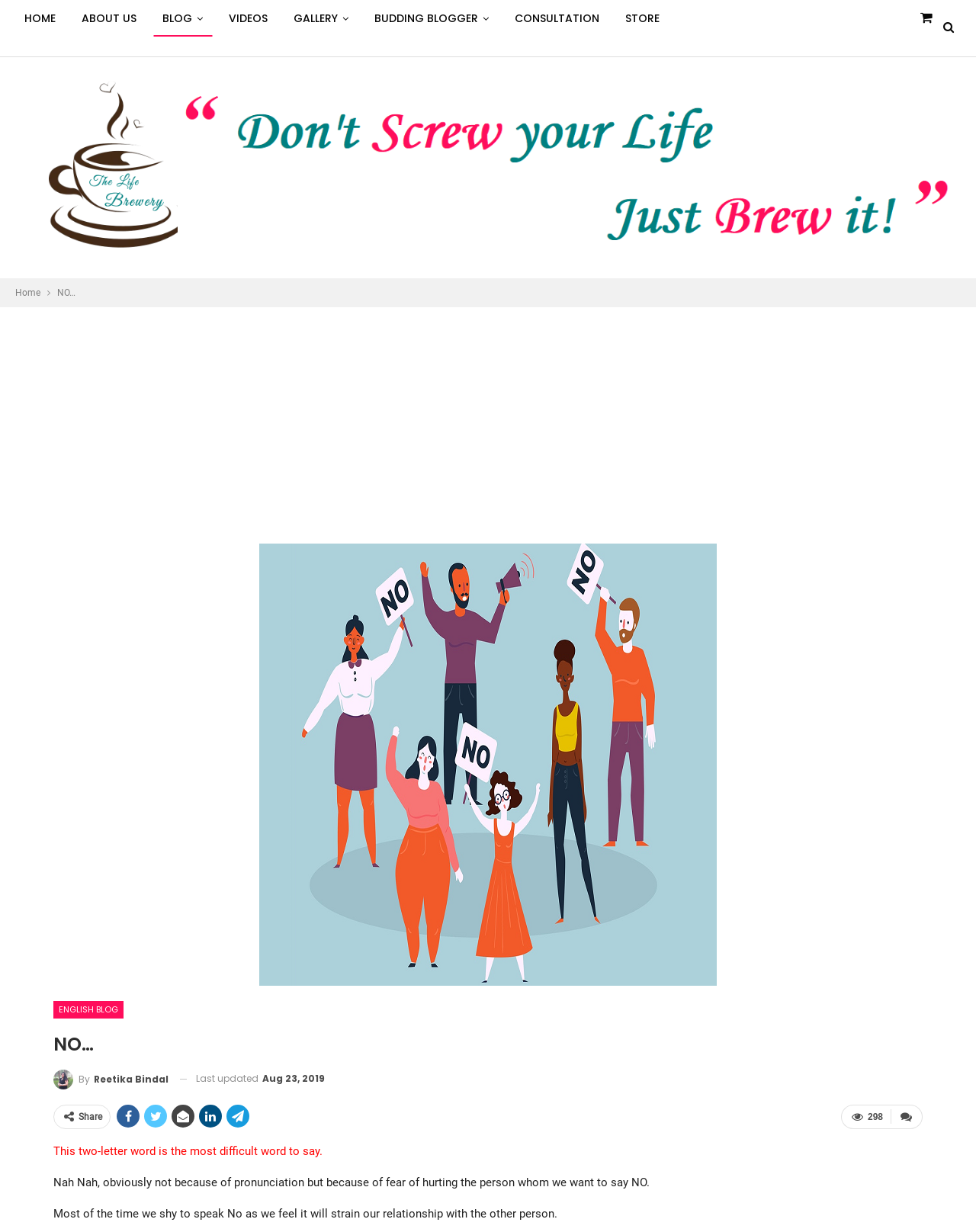Produce a meticulous description of the webpage.

This webpage is about a blog post titled "NO…" from "The Life Brewery". At the top, there is a navigation menu with links to "HOME", "ABOUT US", "BLOG", "VIDEOS", "GALLERY", "BUDDING BLOGGER", "CONSULTATION", and "STORE". On the top right, there is a small icon link.

Below the navigation menu, there is a logo image of "The Life Brewery" with a link to the homepage. Next to the logo, there is a large banner image.

The main content of the webpage is a blog post. At the top of the post, there is a breadcrumb navigation with a link to "Home". Below the breadcrumb, there is a heading "NO…" and a subheading "By Reetika Bindal". The post is about the difficulty of saying "NO" to someone due to fear of hurting their feelings. The text is divided into three paragraphs, with the first paragraph stating that the two-letter word "NO" is the most difficult to say, not because of pronunciation but because of fear of hurting the other person. The second paragraph explains that people often shy away from saying "NO" because they fear it will strain their relationship with the other person. The third paragraph is not fully visible in the screenshot.

On the right side of the post, there is an advertisement iframe with links to "ENGLISH BLOG" and an icon link. Below the post, there are links to leave a comment, share the post, and view the number of comments (298). There are also social media icon links to share the post.